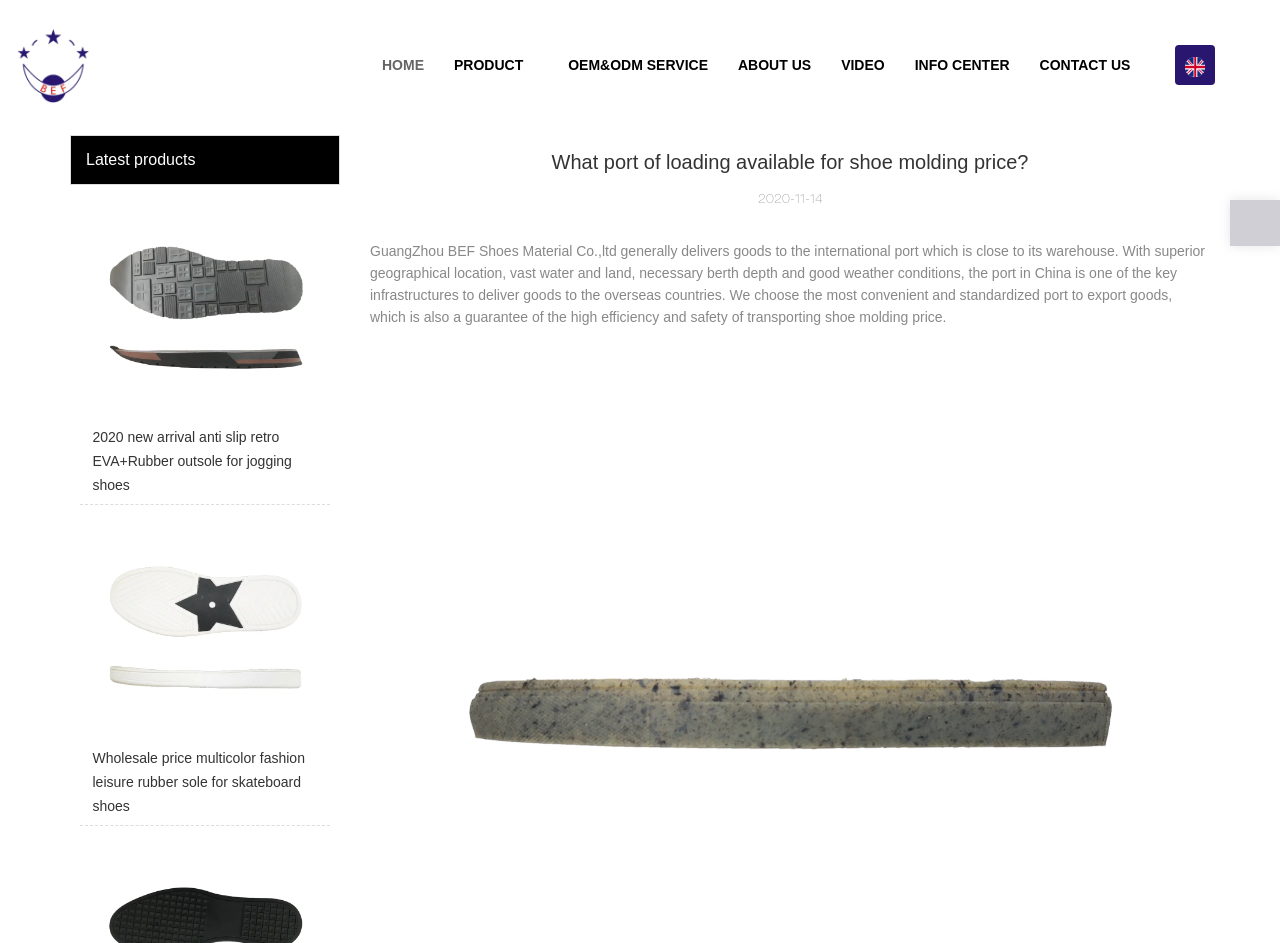What is the purpose of the port mentioned on the page?
Please provide a comprehensive answer based on the contents of the image.

The purpose of the port mentioned on the page is to deliver goods to overseas countries, as stated in the text 'the port in China is one of the key infrastructures to deliver goods to the overseas countries'.